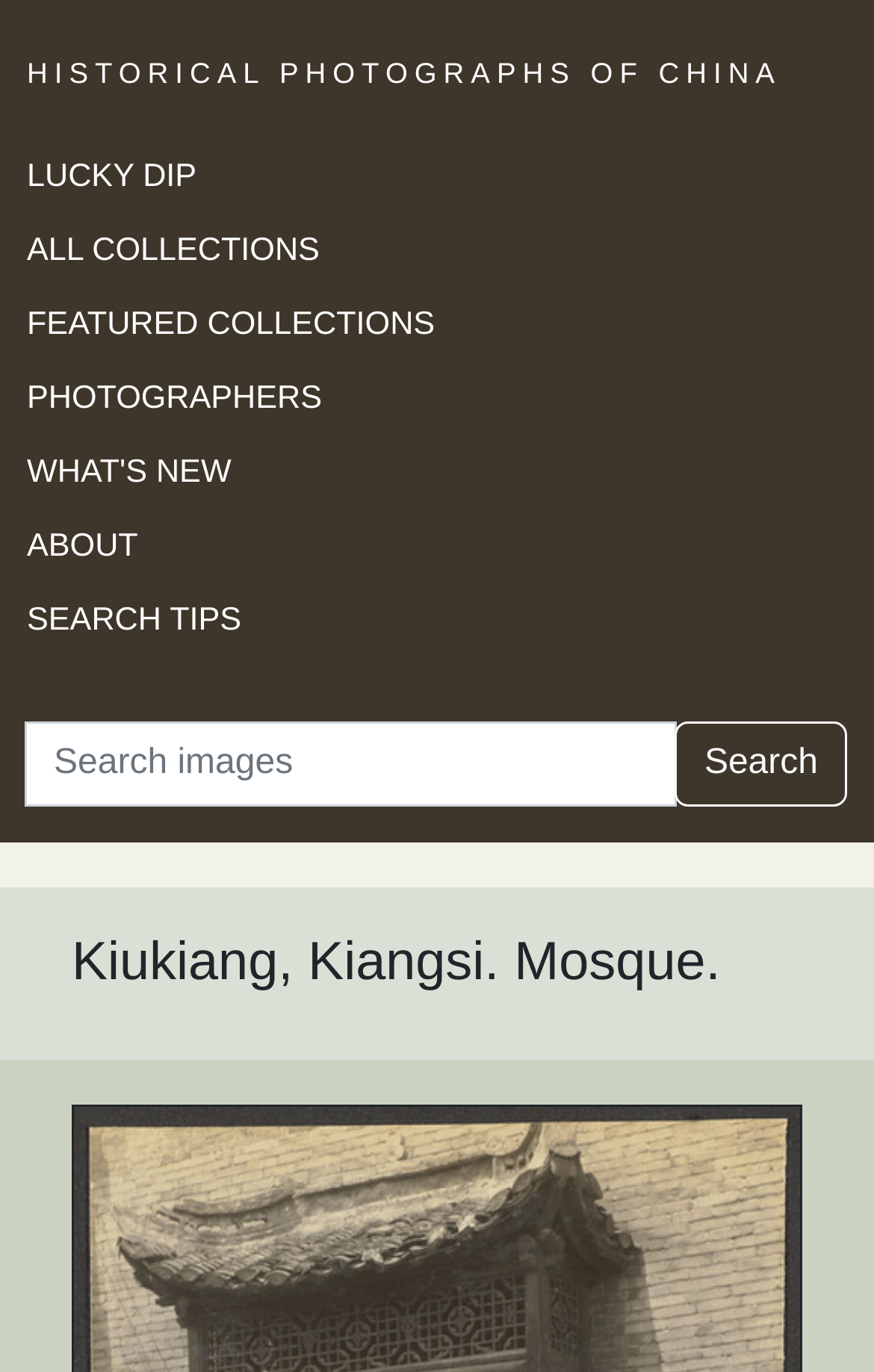Give the bounding box coordinates for the element described by: "Historical Photographs of China".

[0.031, 0.039, 0.894, 0.067]